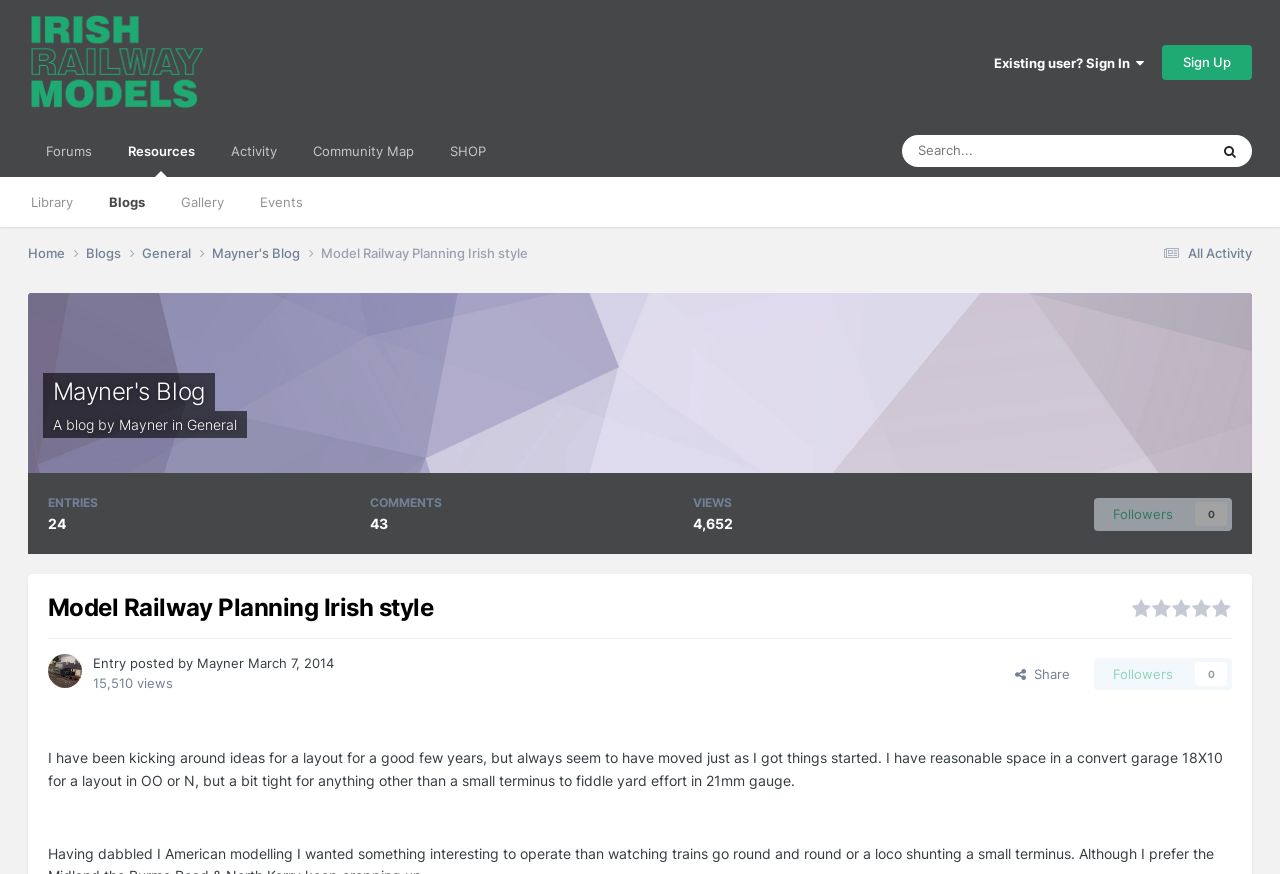What is the size of the garage for the layout?
Could you please answer the question thoroughly and with as much detail as possible?

I found the answer by reading the text content of the webpage, where it says 'I have reasonable space in a convert garage 18X10 for a layout in OO or N'.